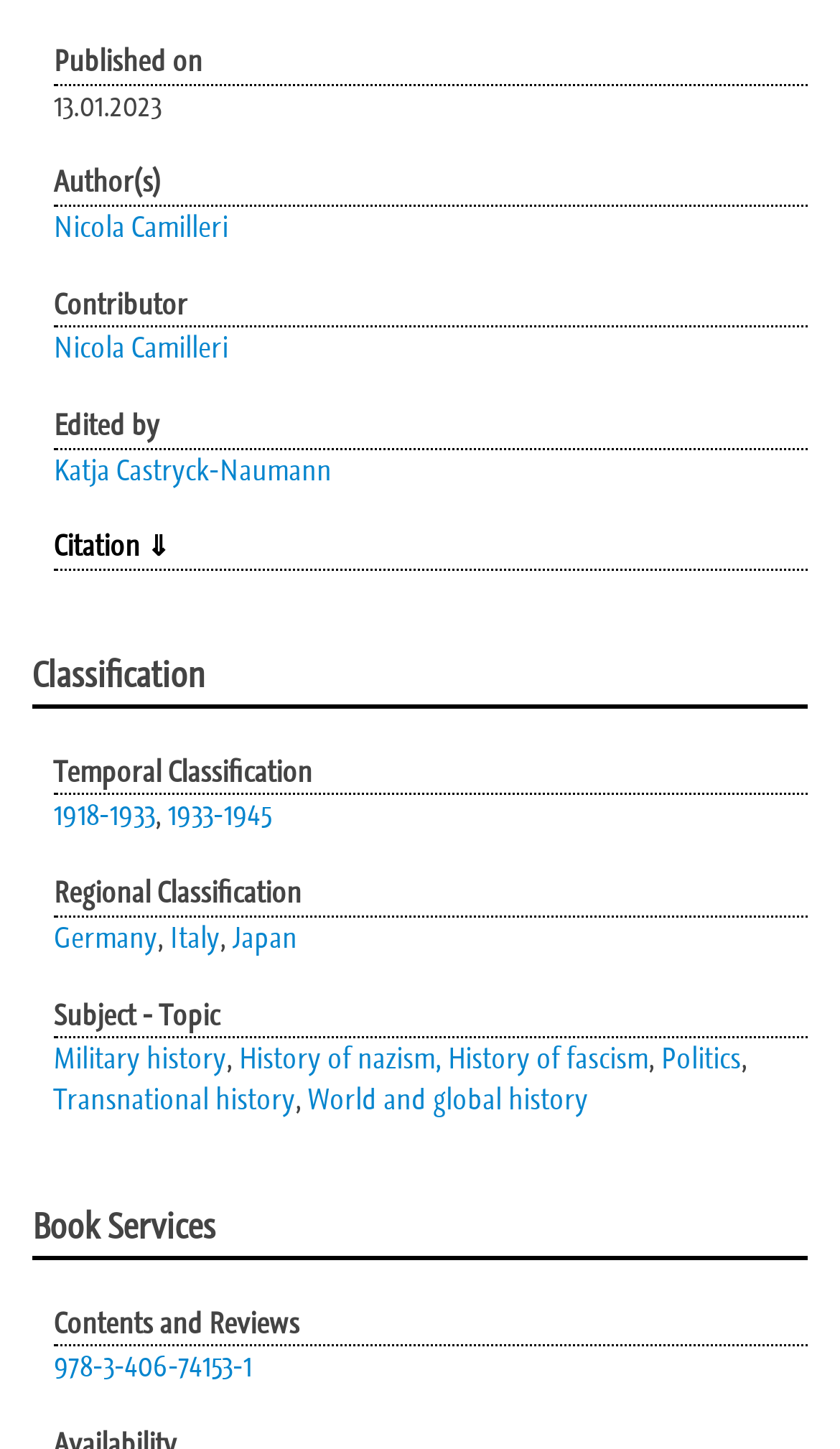Using the webpage screenshot and the element description Germany, determine the bounding box coordinates. Specify the coordinates in the format (top-left x, top-left y, bottom-right x, bottom-right y) with values ranging from 0 to 1.

[0.064, 0.633, 0.187, 0.66]